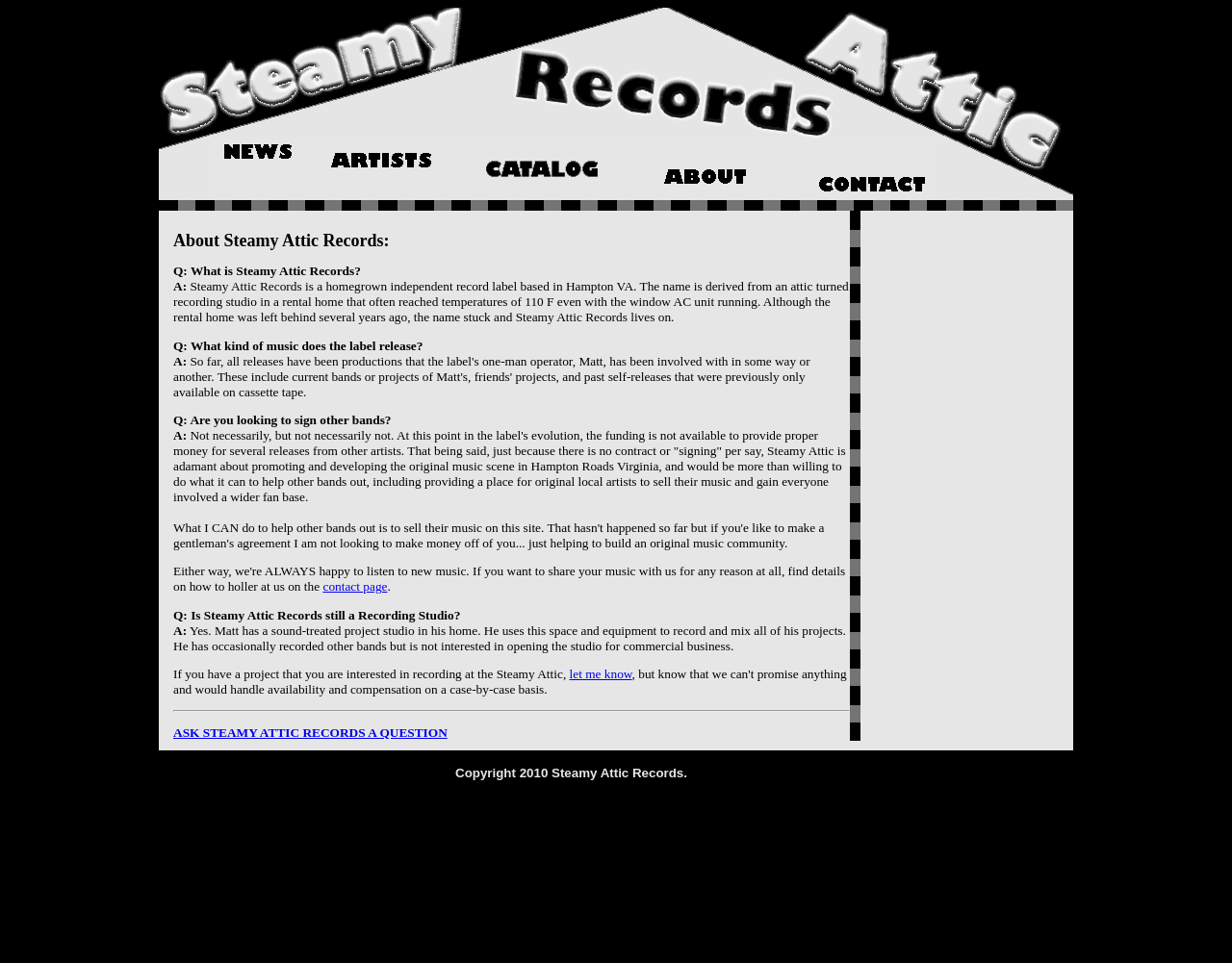What kind of music does Steamy Attic Records release?
Using the information from the image, answer the question thoroughly.

According to the webpage content, Steamy Attic Records releases productions that the label's one-man operator, Matt, has been involved with in some way or another, including current bands or projects of Matt's, friends' projects, and past self-releases that were previously only available on cassette tape.